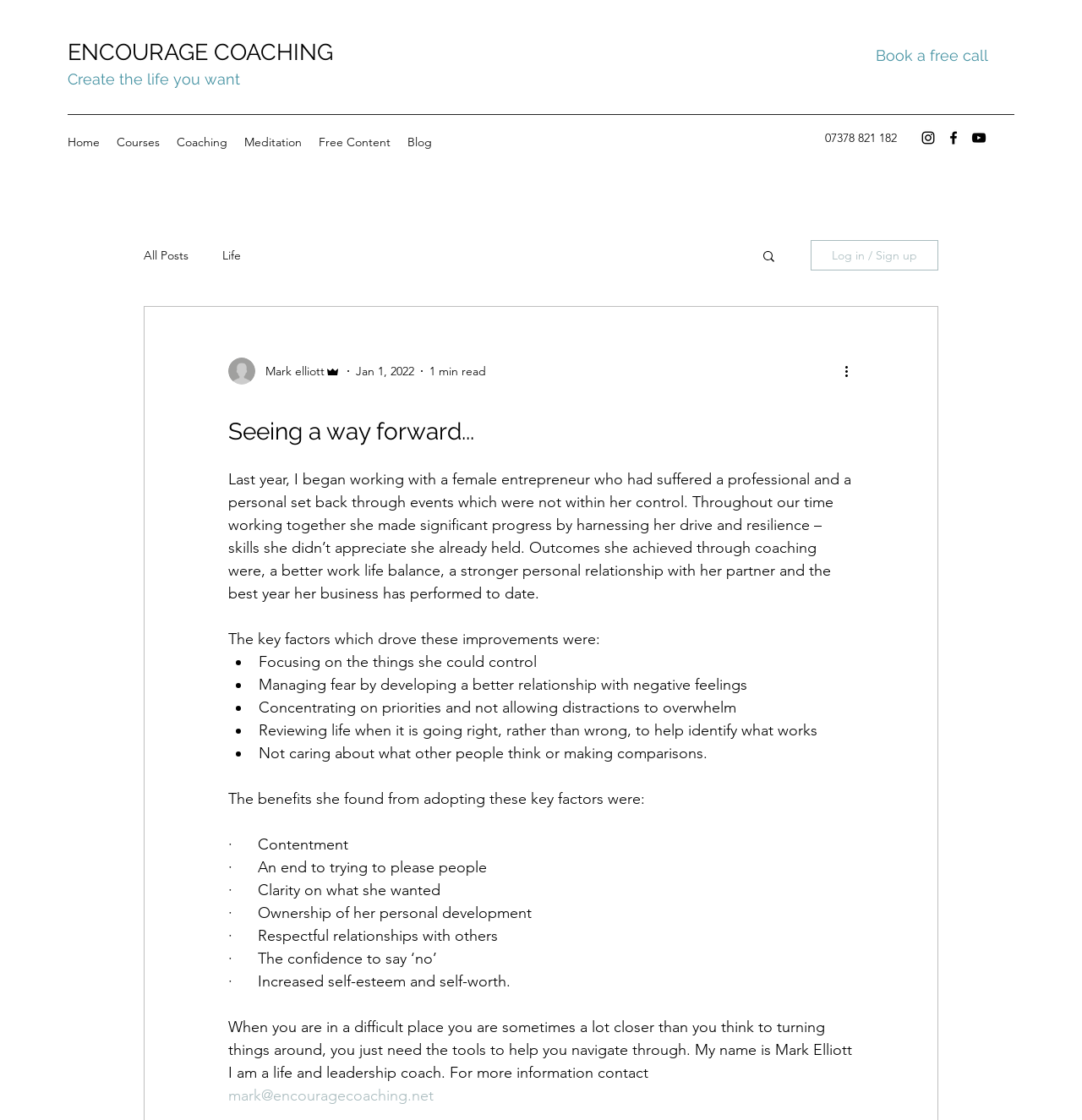What is the phone number provided on the webpage?
Please provide a single word or phrase in response based on the screenshot.

07378 821 182